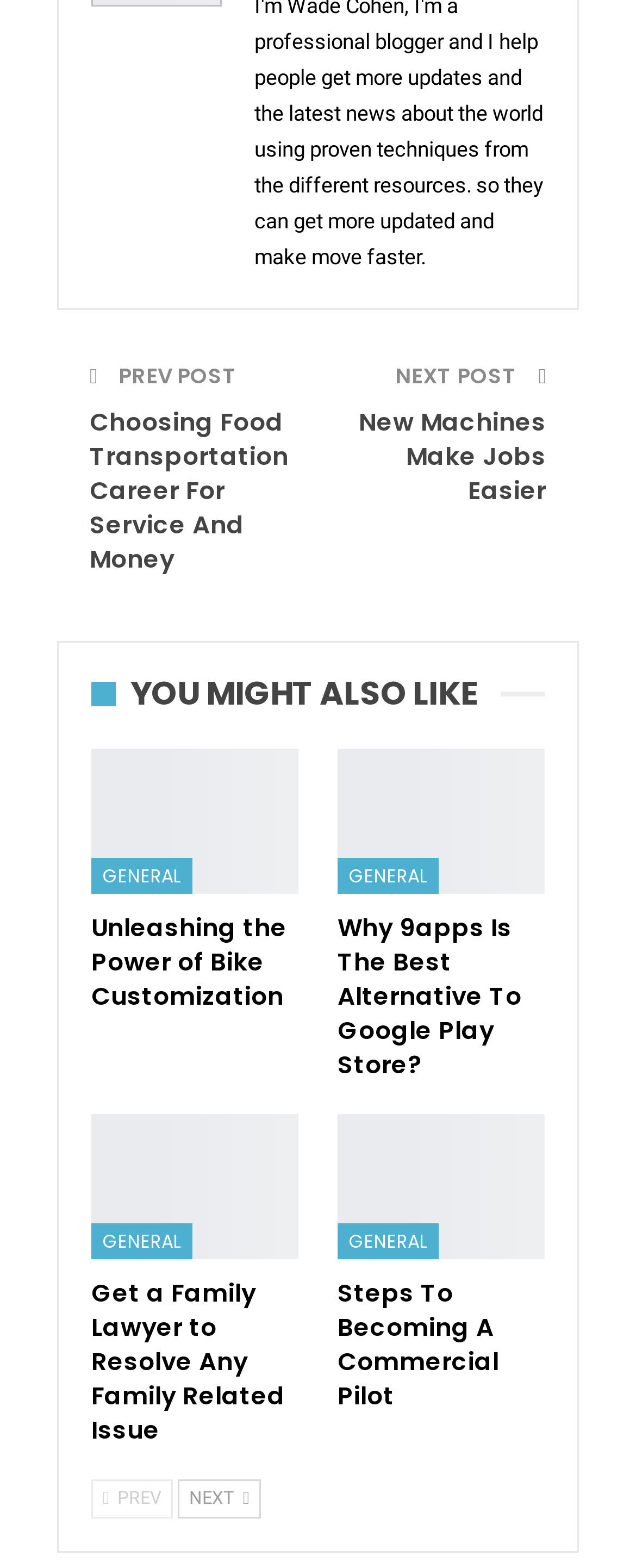Identify the bounding box for the element characterized by the following description: "New Machines Make Jobs Easier".

[0.564, 0.258, 0.859, 0.324]